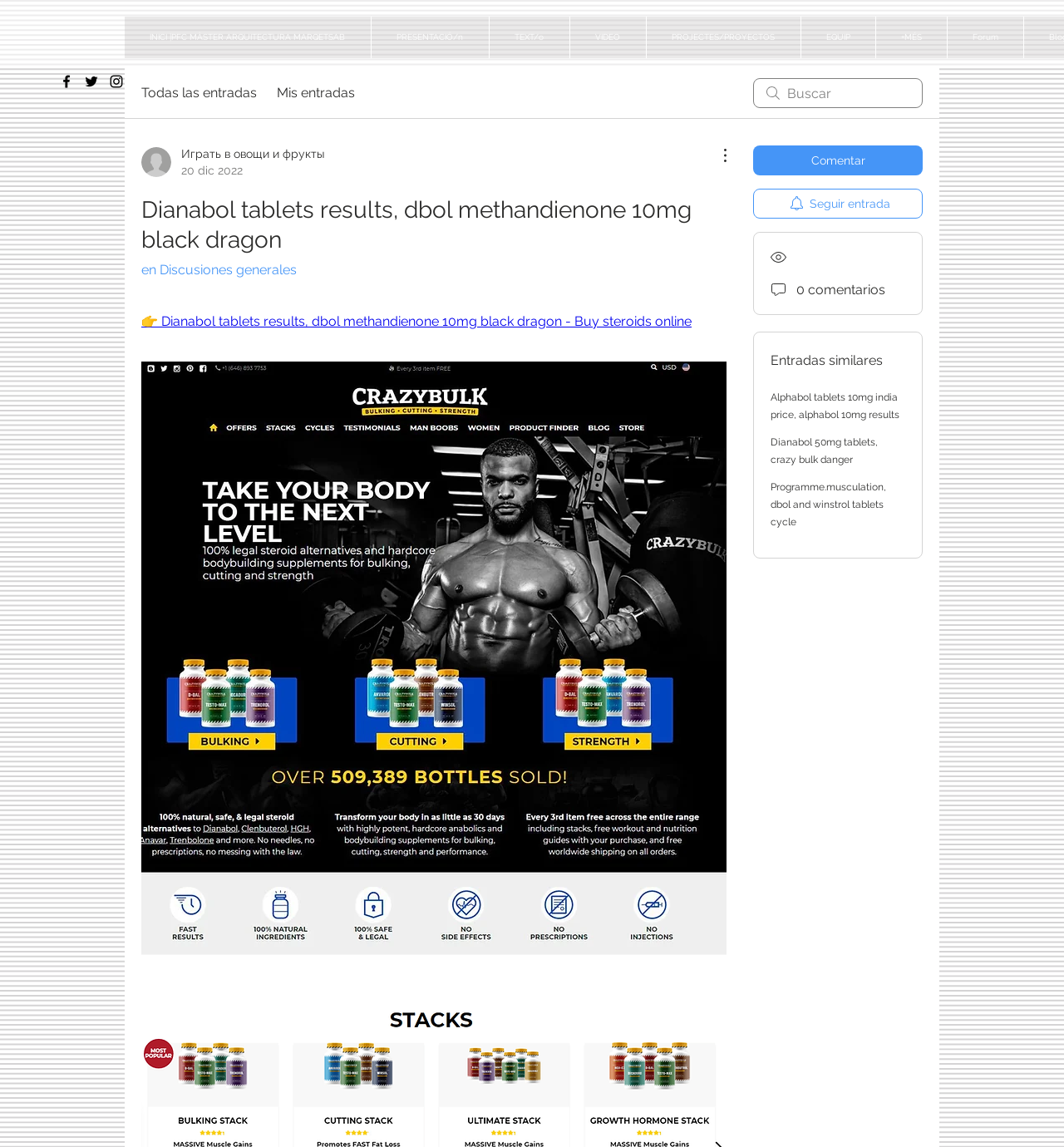Can you identify the bounding box coordinates of the clickable region needed to carry out this instruction: 'View 'Dianabol tablets results, dbol methandienone 10mg black dragon' discussion'? The coordinates should be four float numbers within the range of 0 to 1, stated as [left, top, right, bottom].

[0.133, 0.273, 0.65, 0.287]